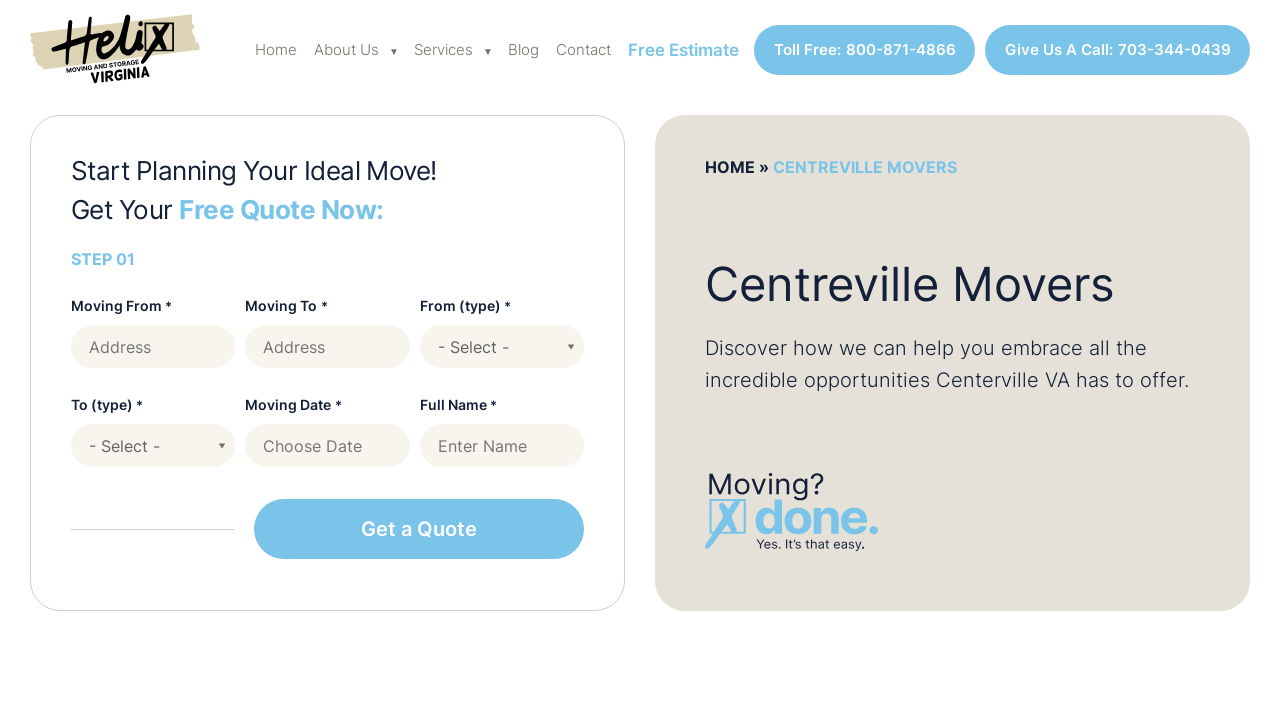What is the theme of the image on the webpage?
Examine the image and give a concise answer in one word or a short phrase.

Moving